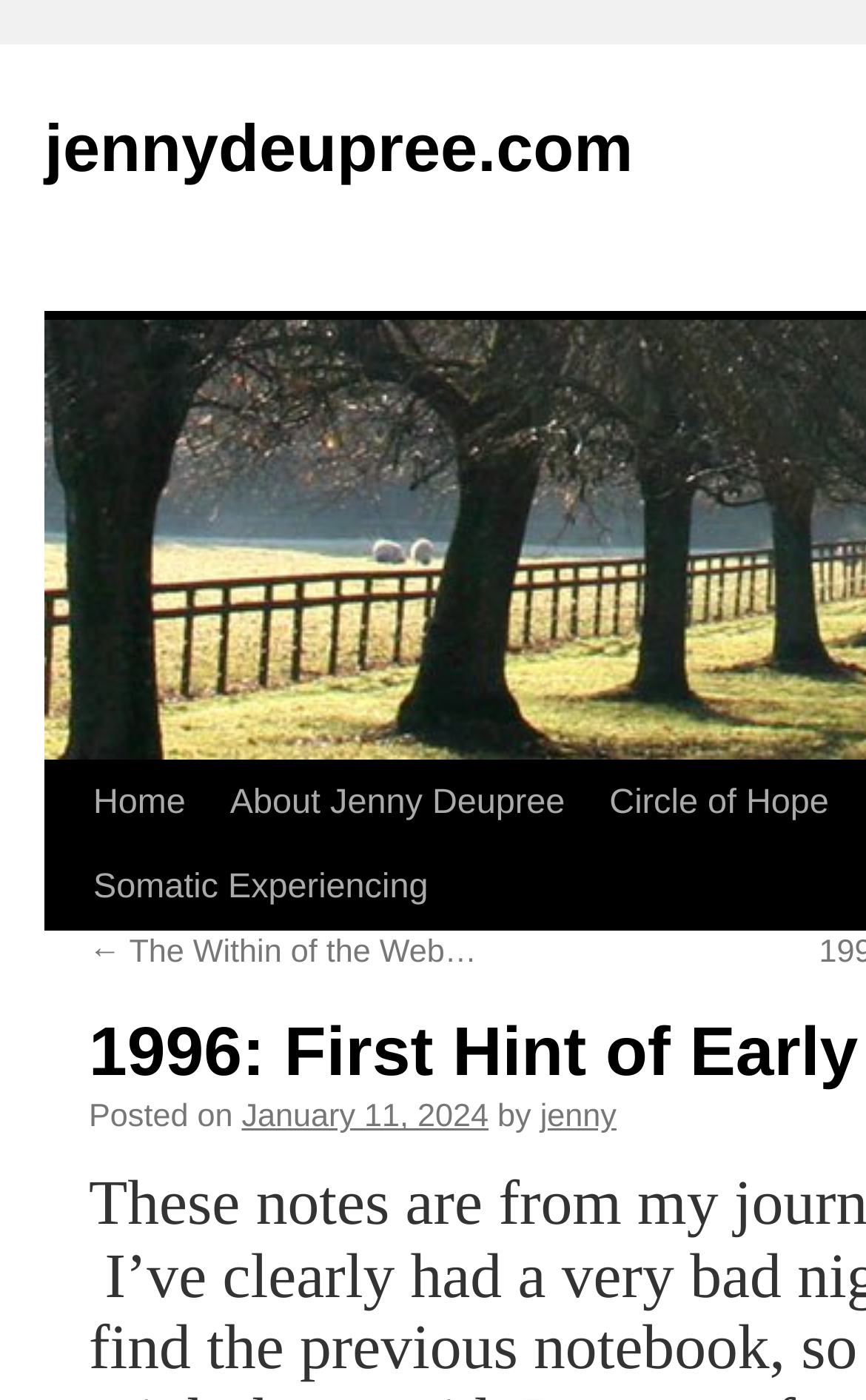Answer this question in one word or a short phrase: How many main navigation links are there?

3